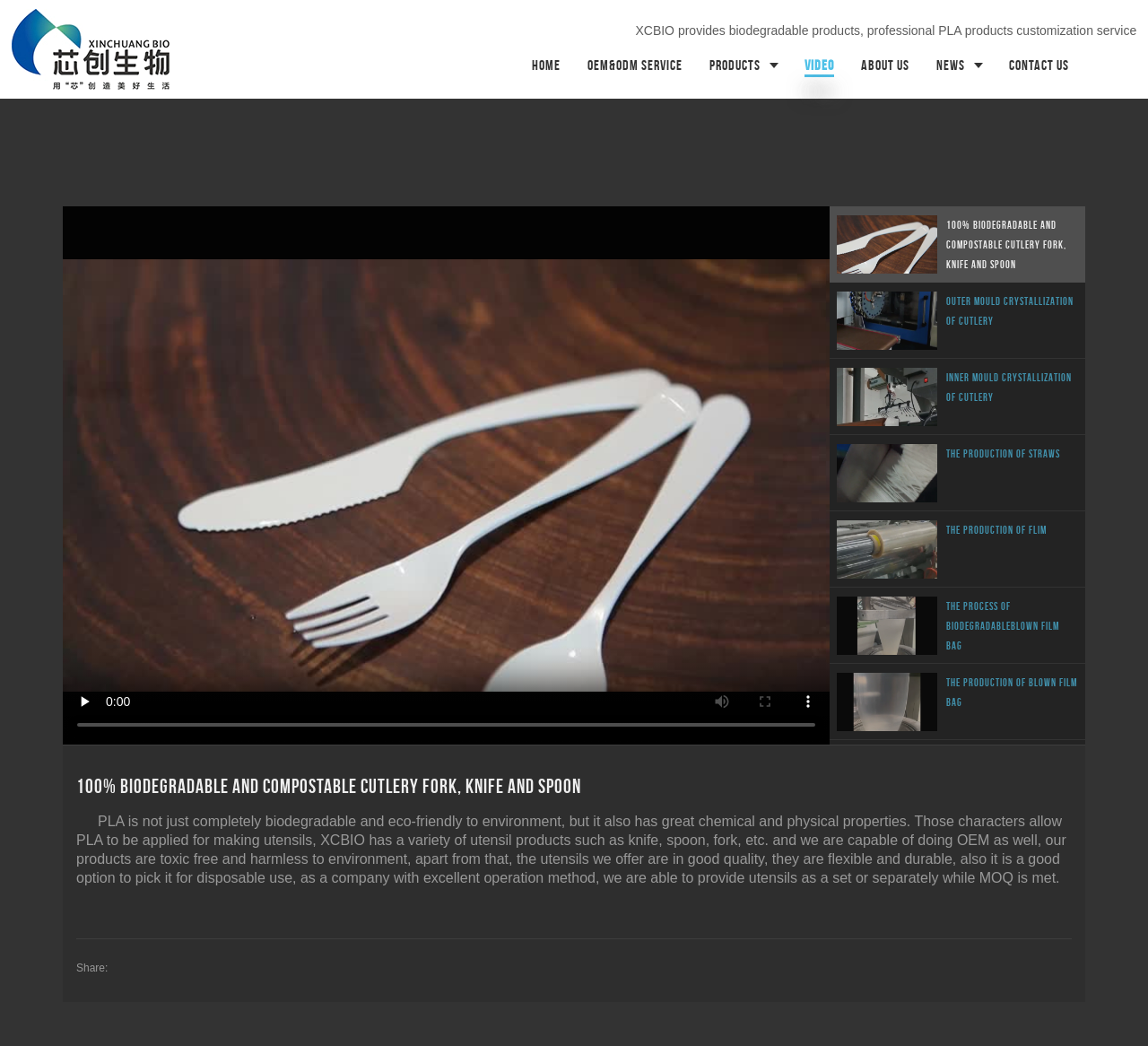What is the principal heading displayed on the webpage?

XCBIO provides biodegradable products, professional PLA products customization service